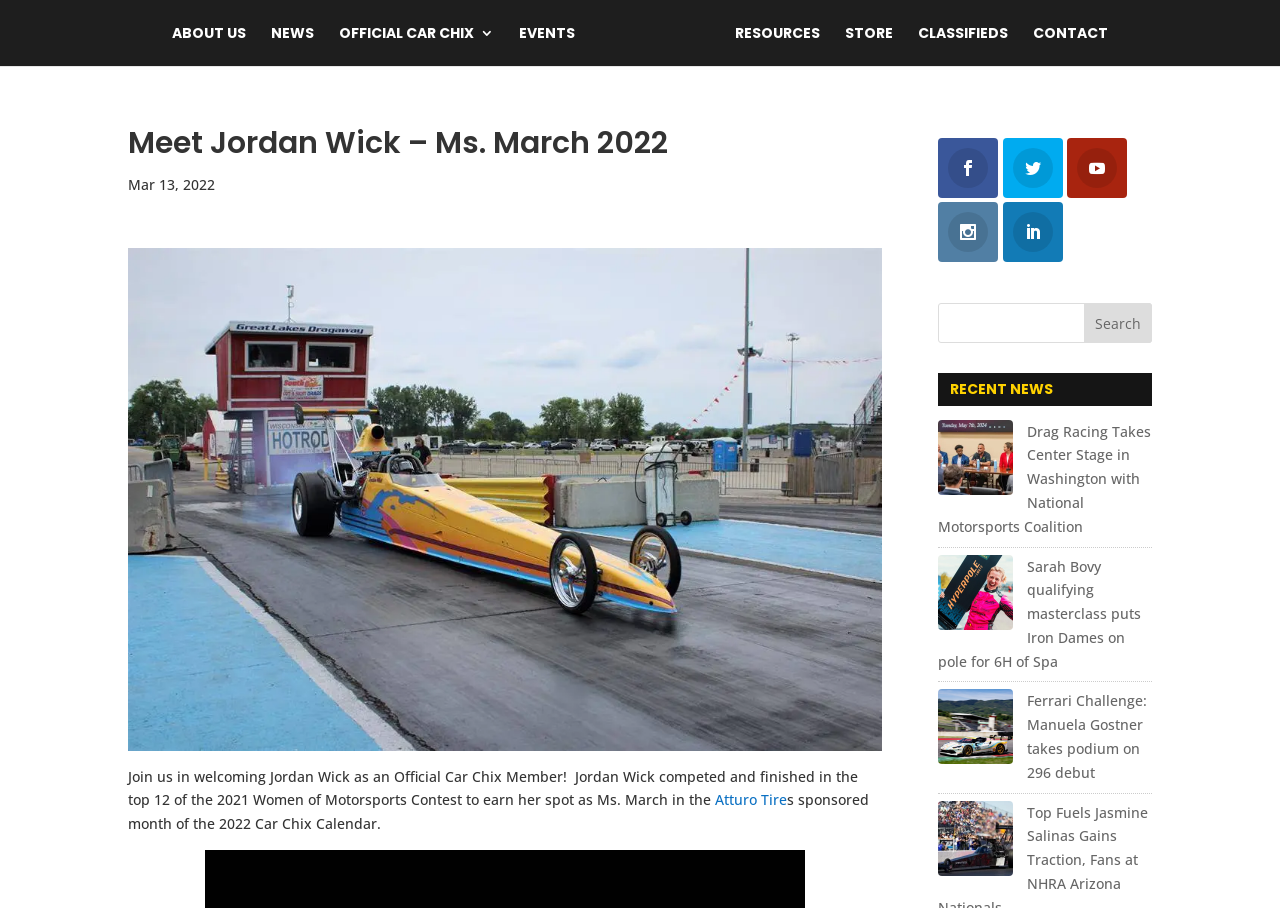Determine the bounding box coordinates for the UI element described. Format the coordinates as (top-left x, top-left y, bottom-right x, bottom-right y) and ensure all values are between 0 and 1. Element description: Search

[0.847, 0.334, 0.9, 0.378]